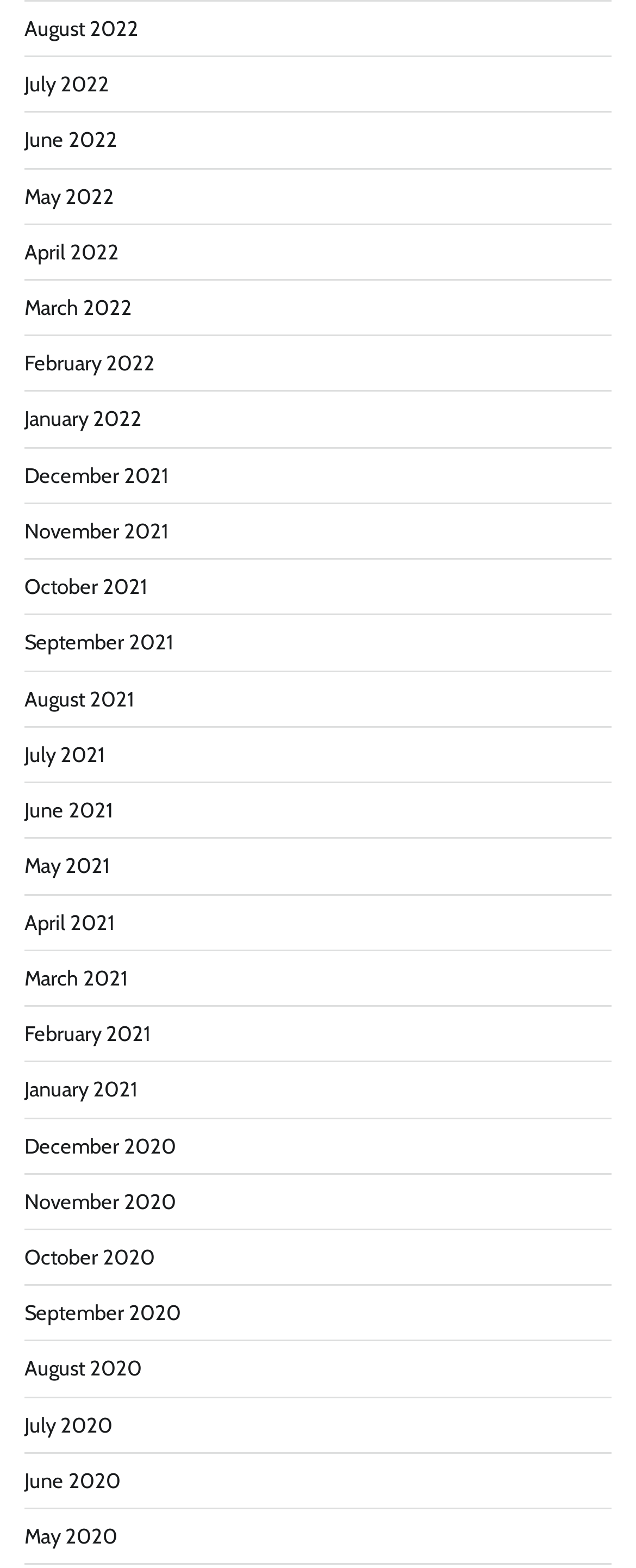Determine the bounding box coordinates for the area you should click to complete the following instruction: "View August 2022".

[0.038, 0.01, 0.218, 0.026]